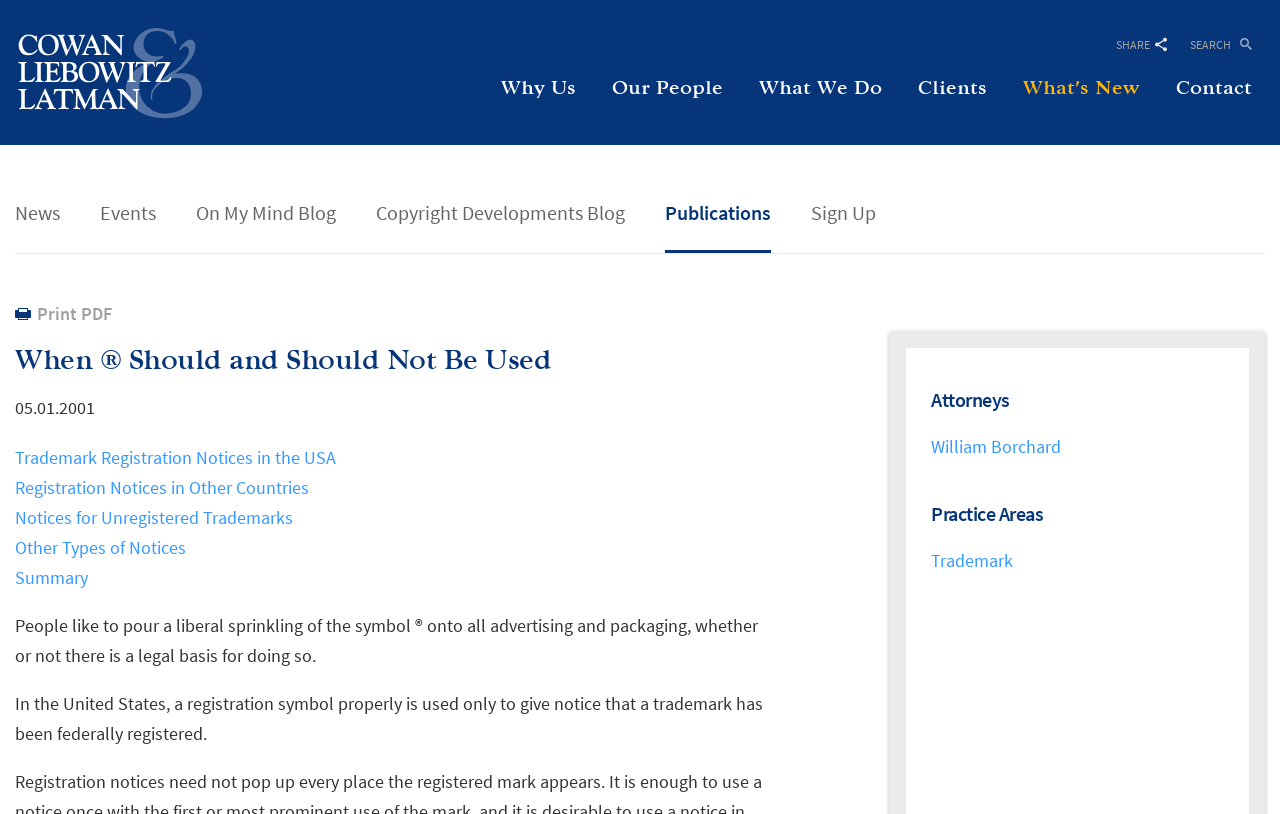Identify the bounding box coordinates of the section to be clicked to complete the task described by the following instruction: "Read the news". The coordinates should be four float numbers between 0 and 1, formatted as [left, top, right, bottom].

[0.012, 0.246, 0.047, 0.276]